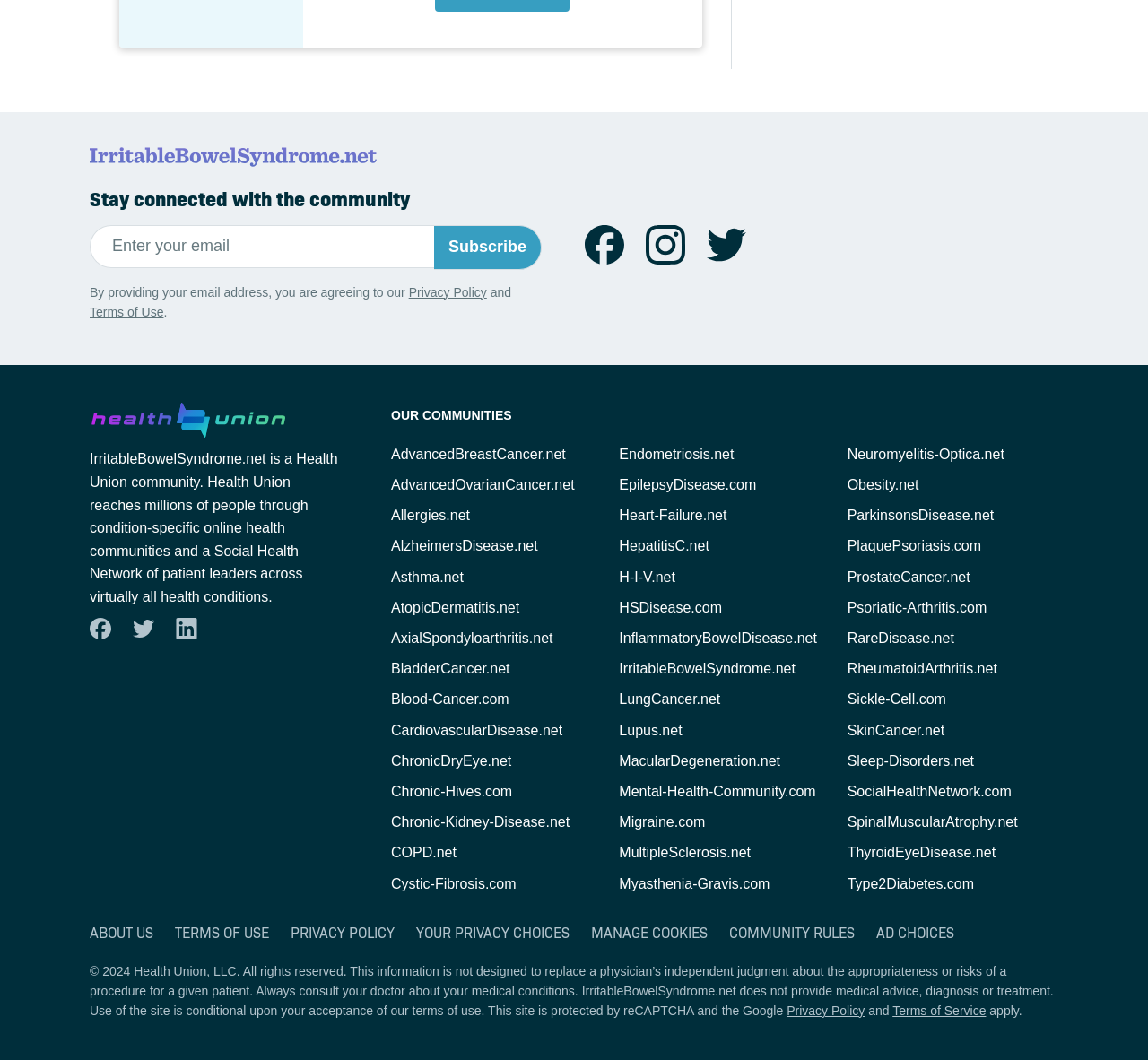Specify the bounding box coordinates of the area to click in order to follow the given instruction: "Go to the 'Projects' page."

None